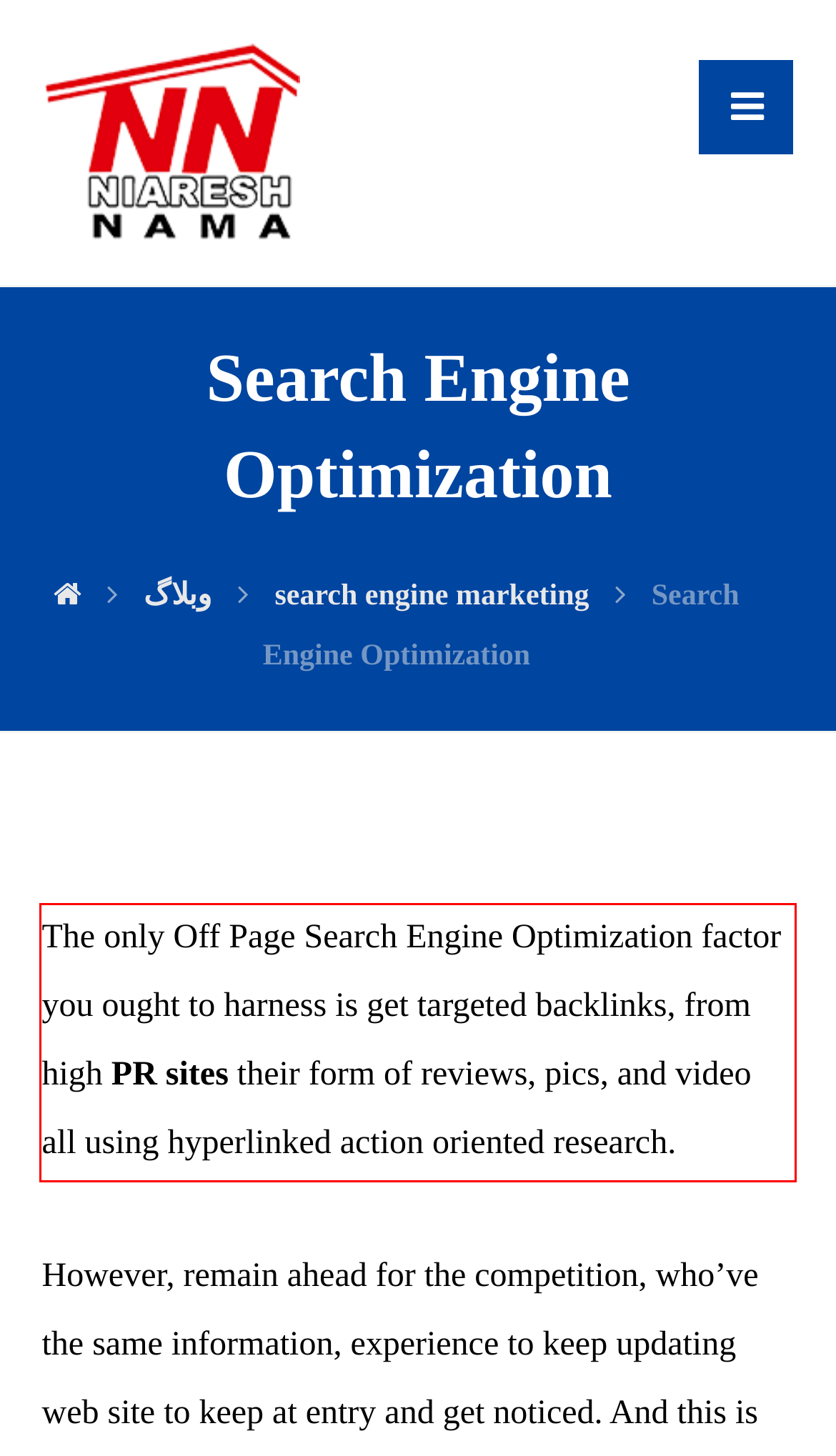Given a screenshot of a webpage, locate the red bounding box and extract the text it encloses.

The only Off Page Search Engine Optimization factor you ought to harness is get targeted backlinks, from high PR sites their form of reviews, pics, and video all using hyperlinked action oriented research.